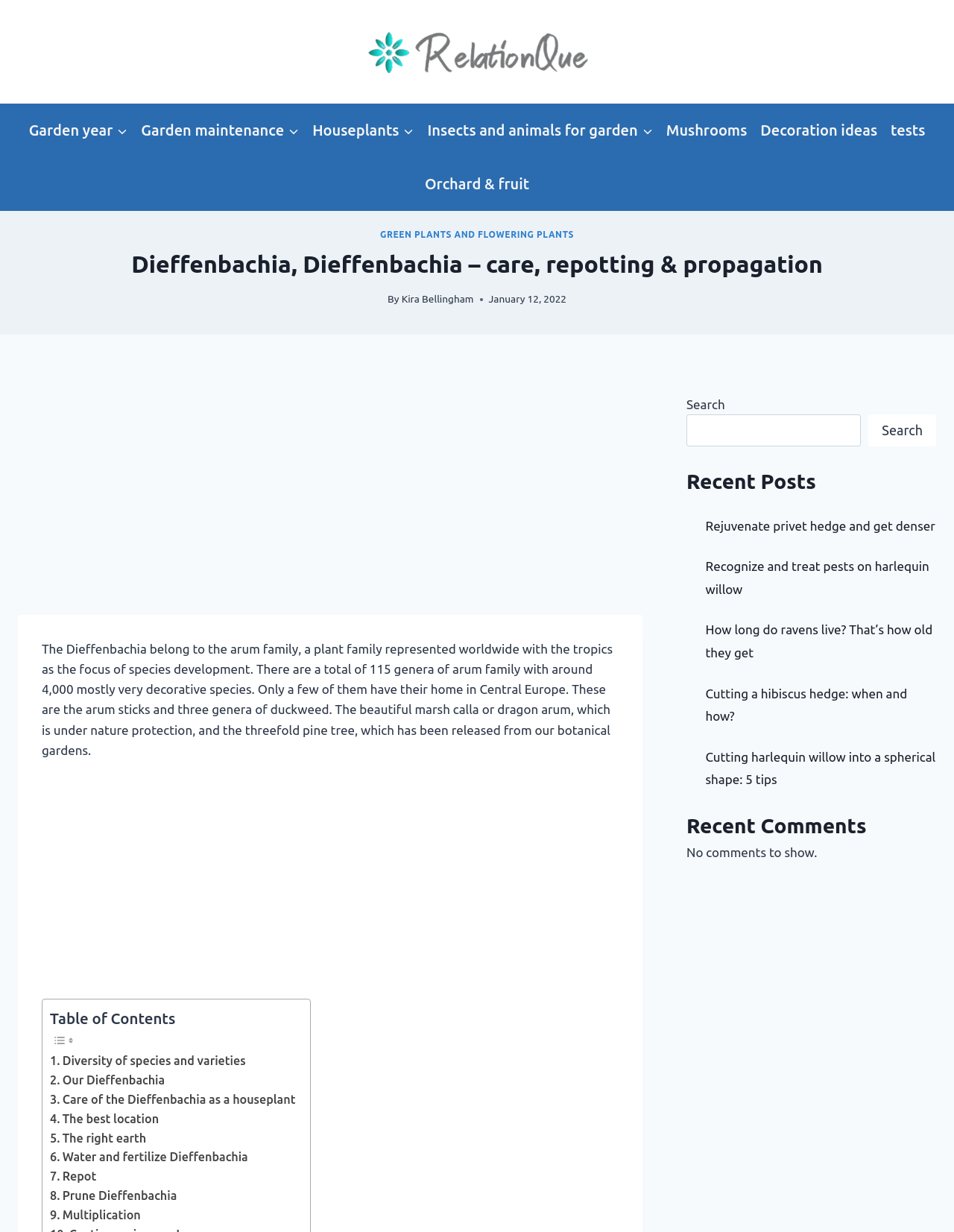Determine the bounding box coordinates for the UI element described. Format the coordinates as (top-left x, top-left y, bottom-right x, bottom-right y) and ensure all values are between 0 and 1. Element description: Repot

[0.052, 0.948, 0.101, 0.963]